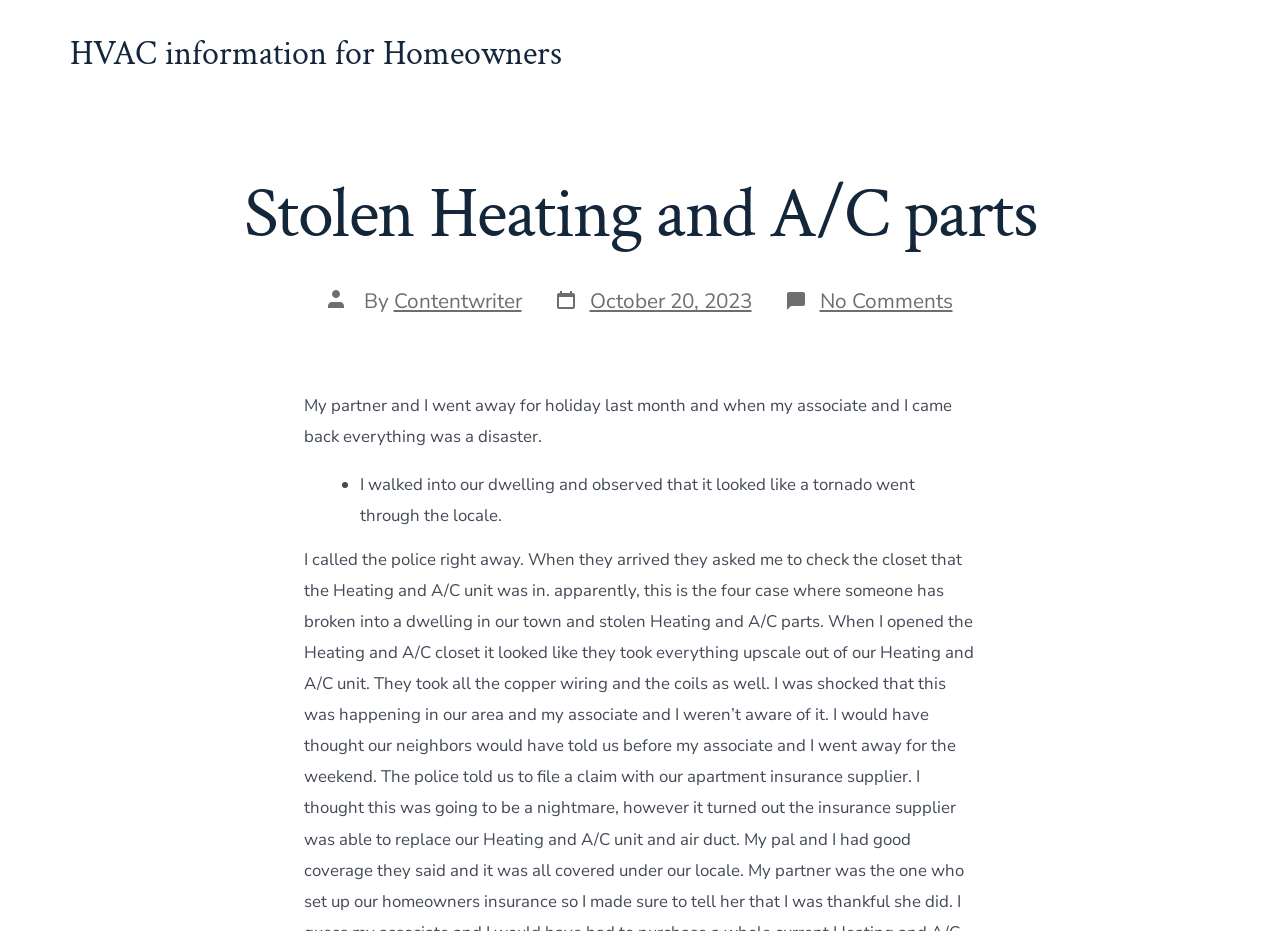Using the provided element description: "HVAC information for Homeowners", identify the bounding box coordinates. The coordinates should be four floats between 0 and 1 in the order [left, top, right, bottom].

[0.055, 0.037, 0.439, 0.079]